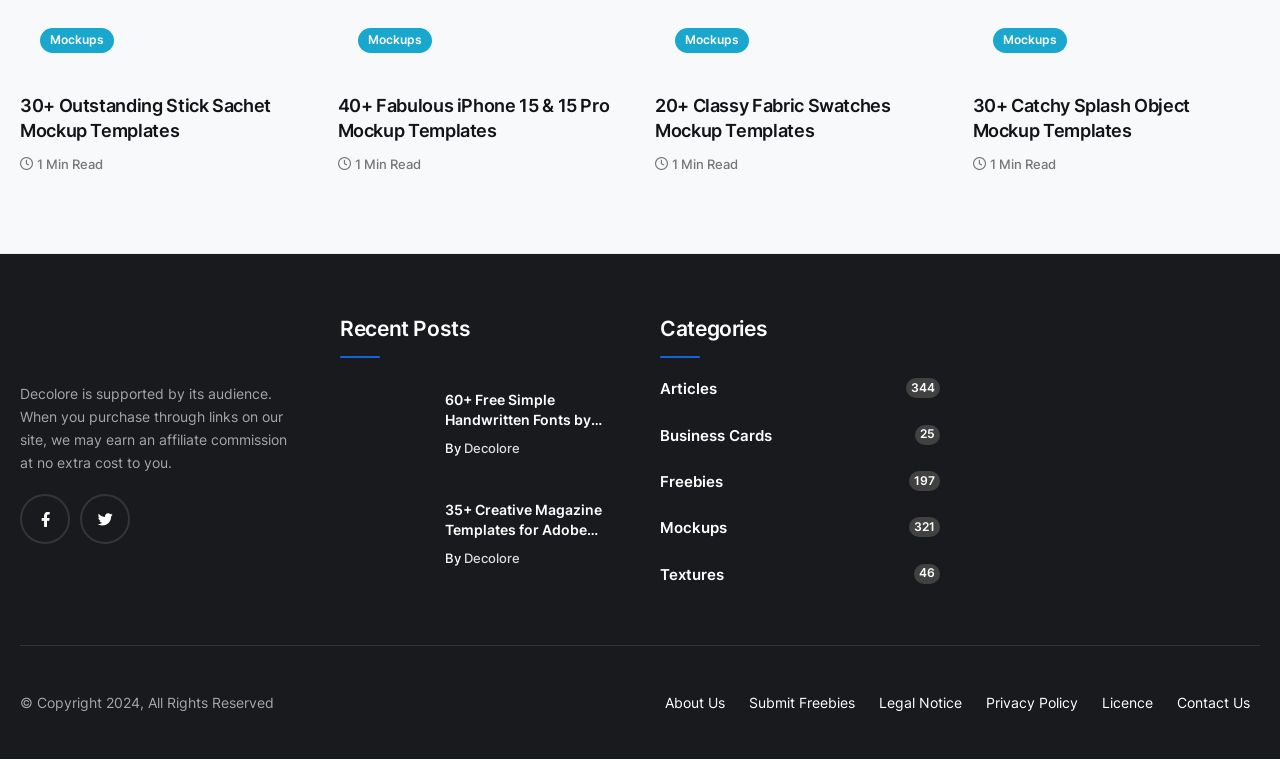How many minutes does it take to read the article '30+ Outstanding Stick Sachet Mockup Templates'?
Please describe in detail the information shown in the image to answer the question.

I found the article '30+ Outstanding Stick Sachet Mockup Templates' and saw that it has a '1 Min Read' label next to it, indicating that it takes 1 minute to read.